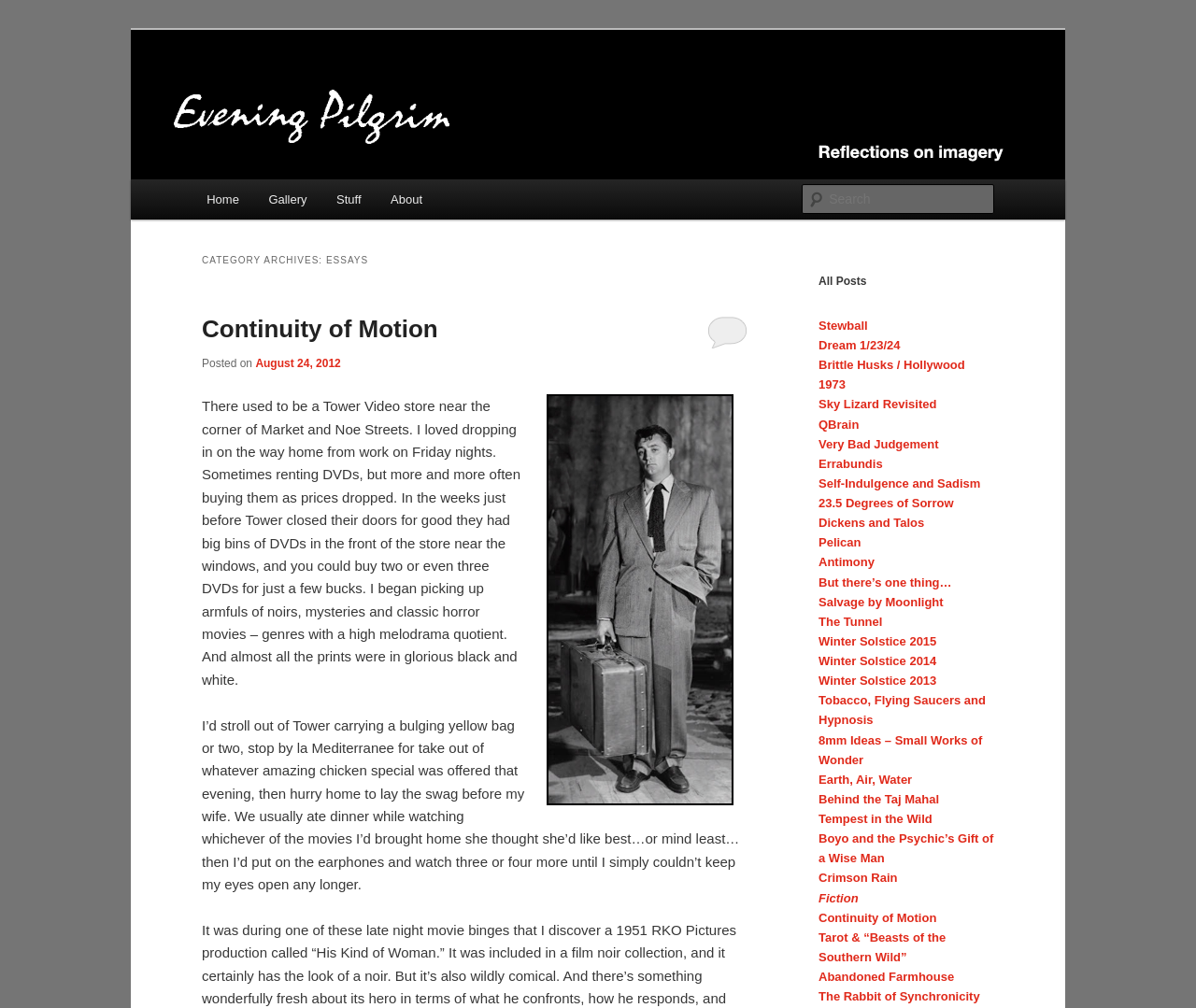Give a one-word or short phrase answer to this question: 
What is the category of the archives?

Essays